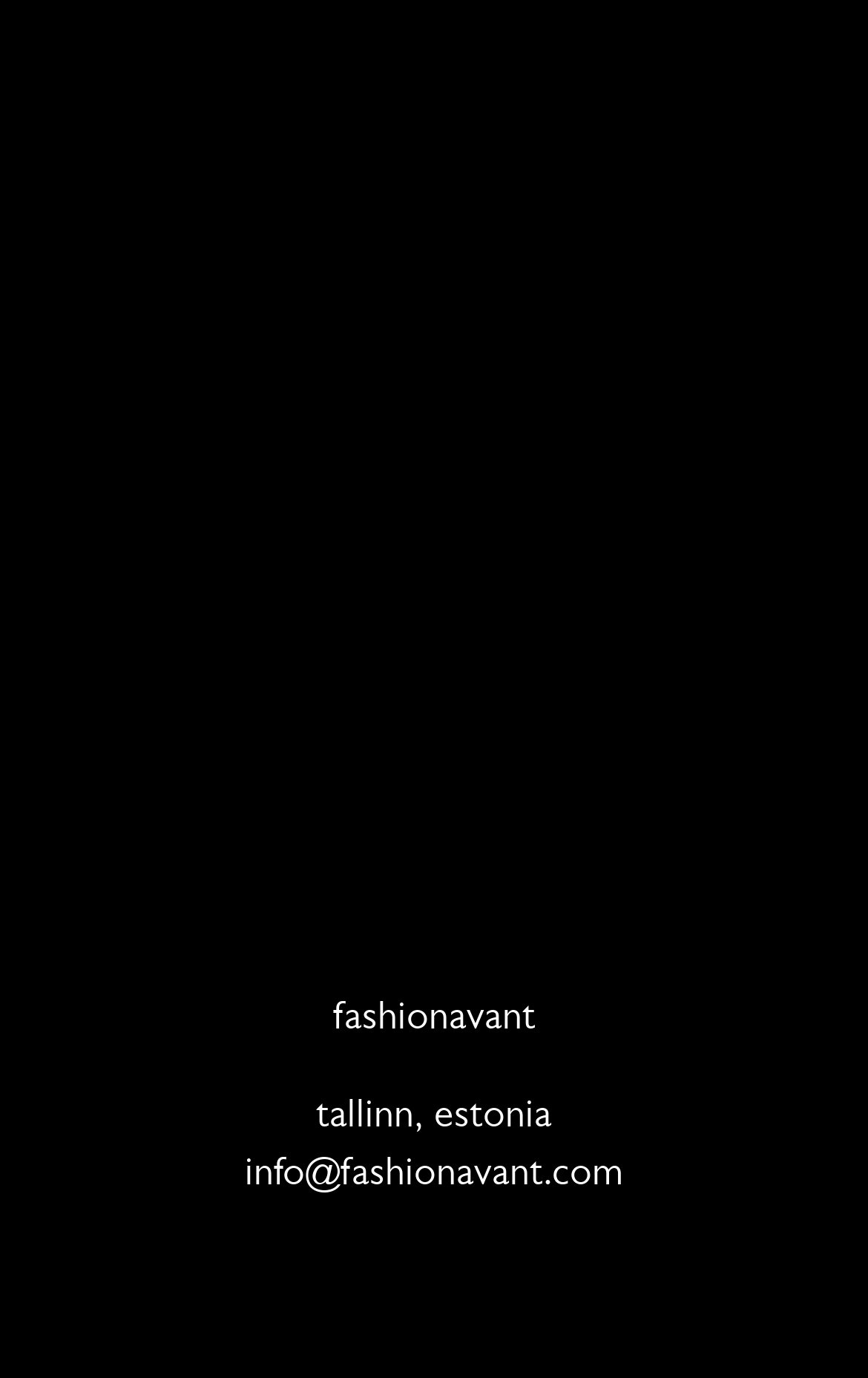Determine the bounding box for the UI element that matches this description: "back to news".

[0.344, 0.546, 0.656, 0.603]